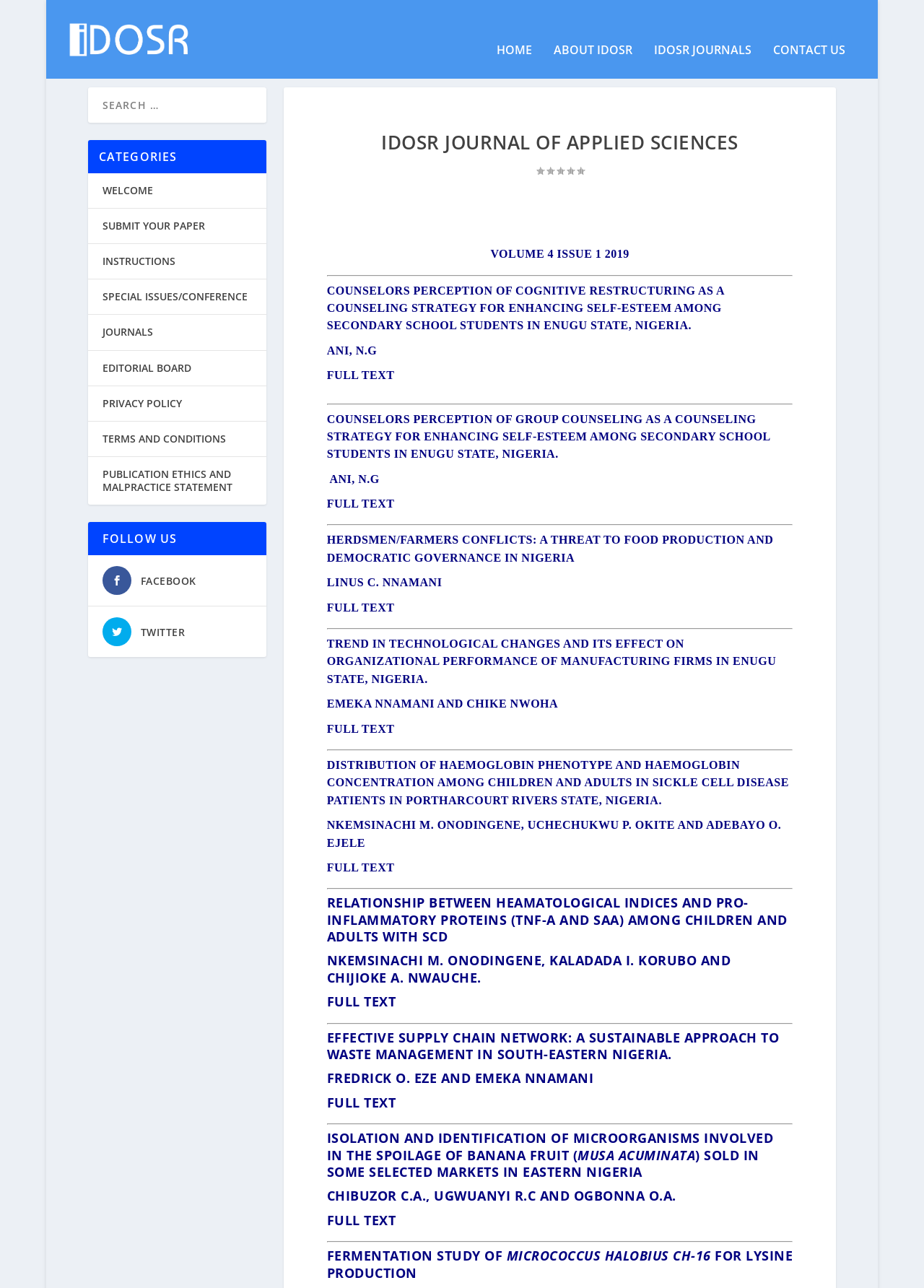Given the following UI element description: "Facebook", find the bounding box coordinates in the webpage screenshot.

[0.152, 0.446, 0.212, 0.456]